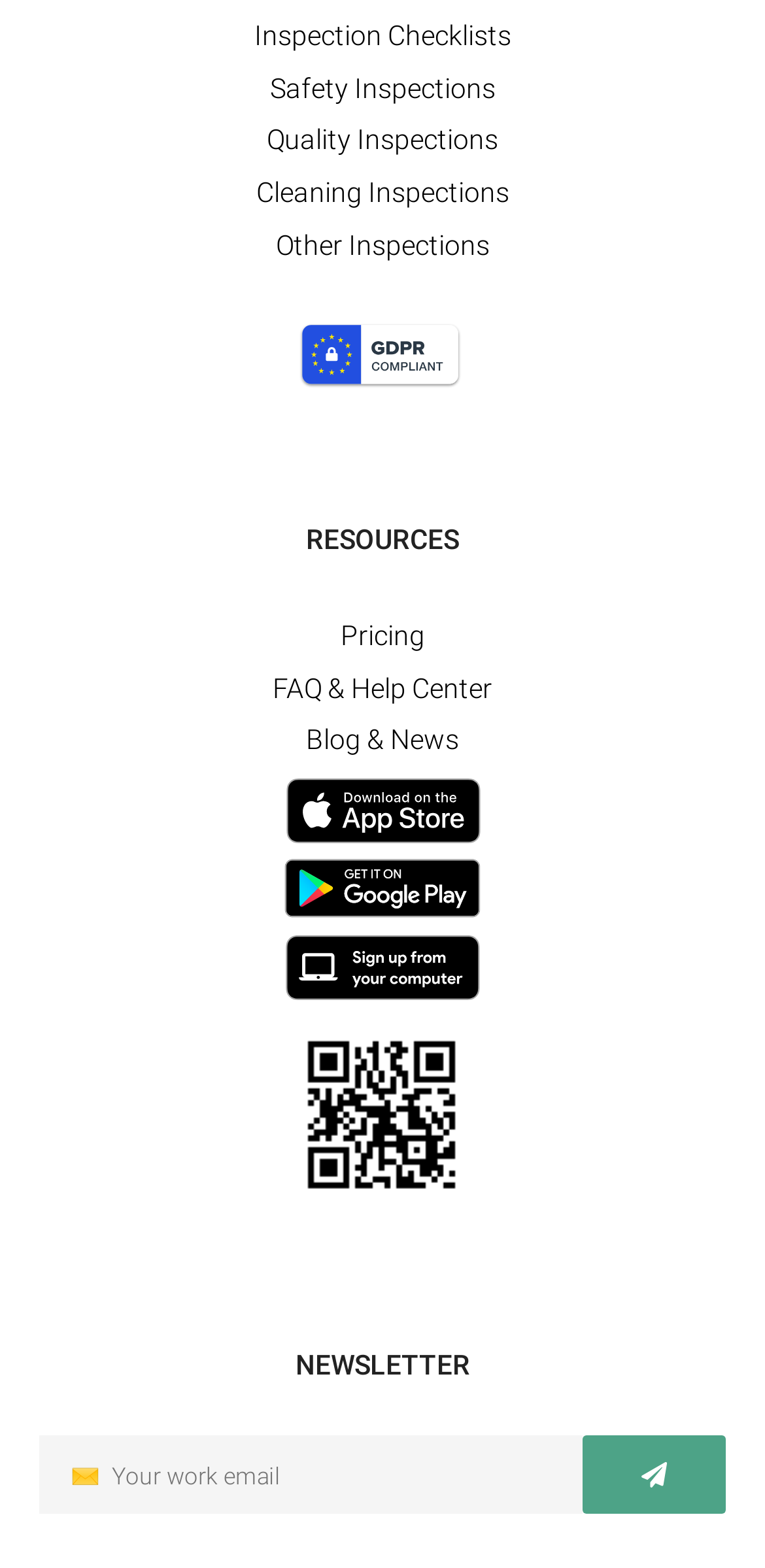Can you find the bounding box coordinates for the element to click on to achieve the instruction: "Download on App Store"?

[0.051, 0.489, 0.949, 0.548]